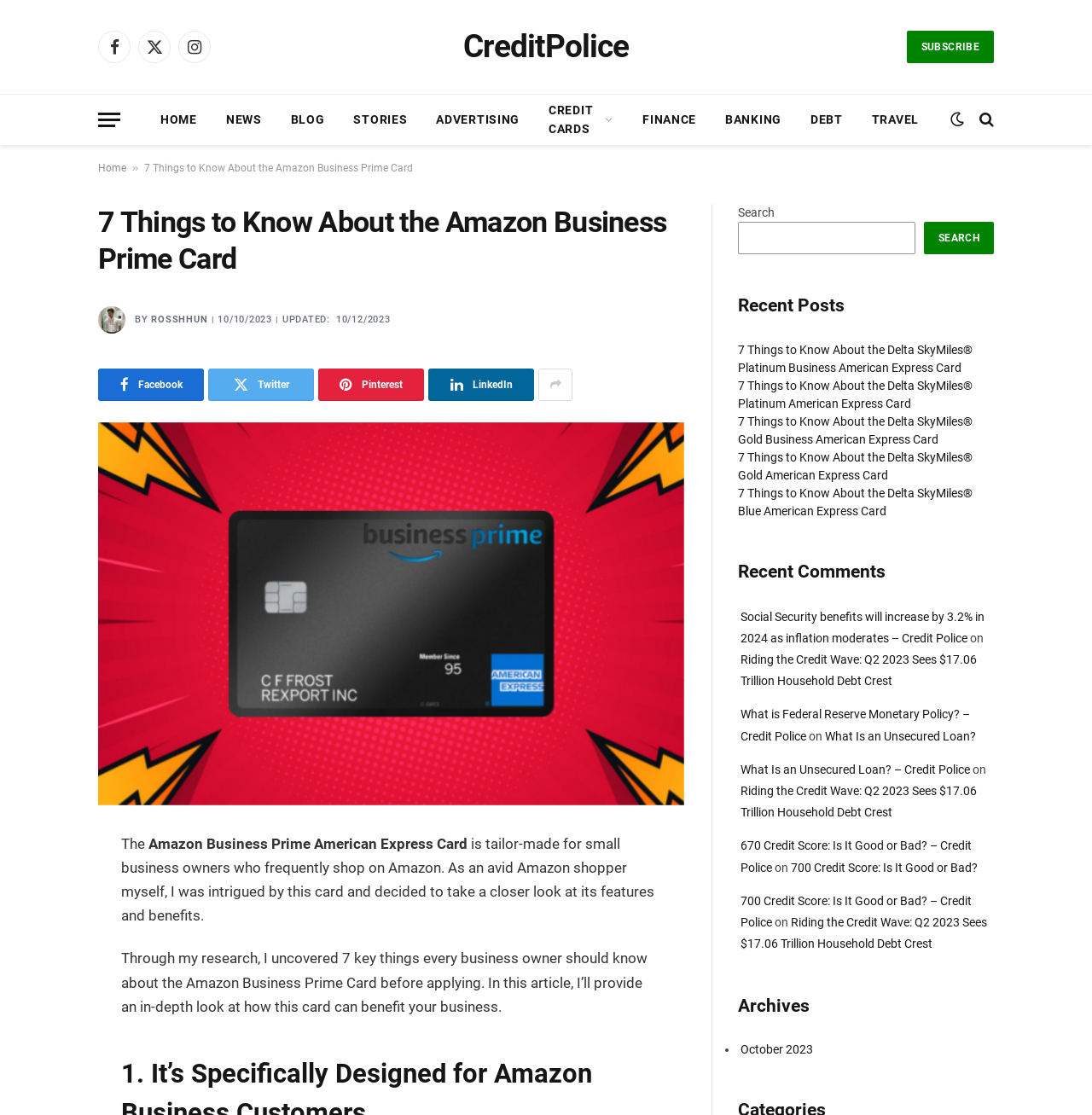Locate the bounding box coordinates of the clickable region to complete the following instruction: "Click on the 'HOME' link."

[0.134, 0.085, 0.194, 0.129]